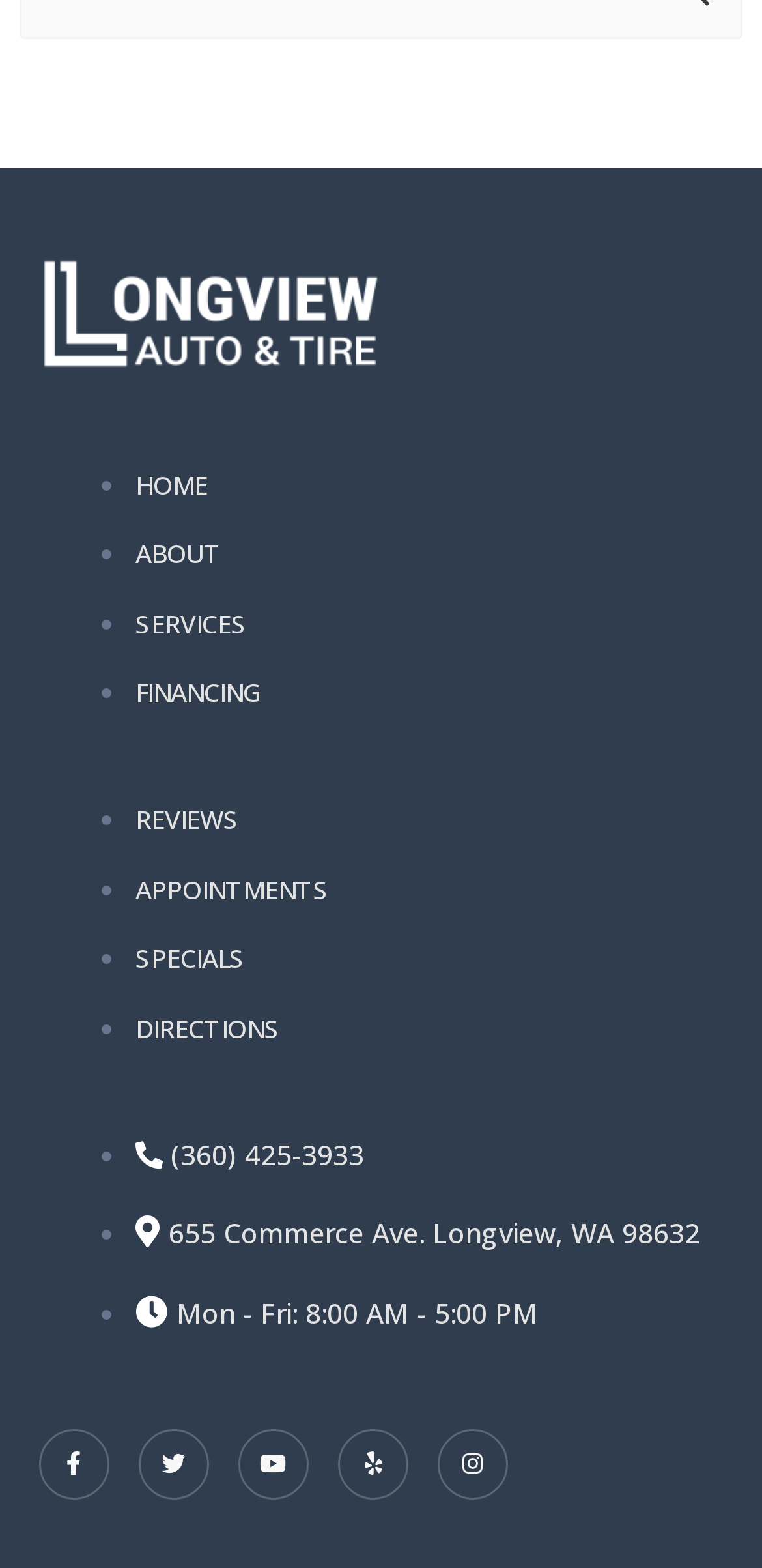Identify the bounding box of the UI element described as follows: "(360) 425-3933". Provide the coordinates as four float numbers in the range of 0 to 1 [left, top, right, bottom].

[0.178, 0.724, 0.478, 0.748]